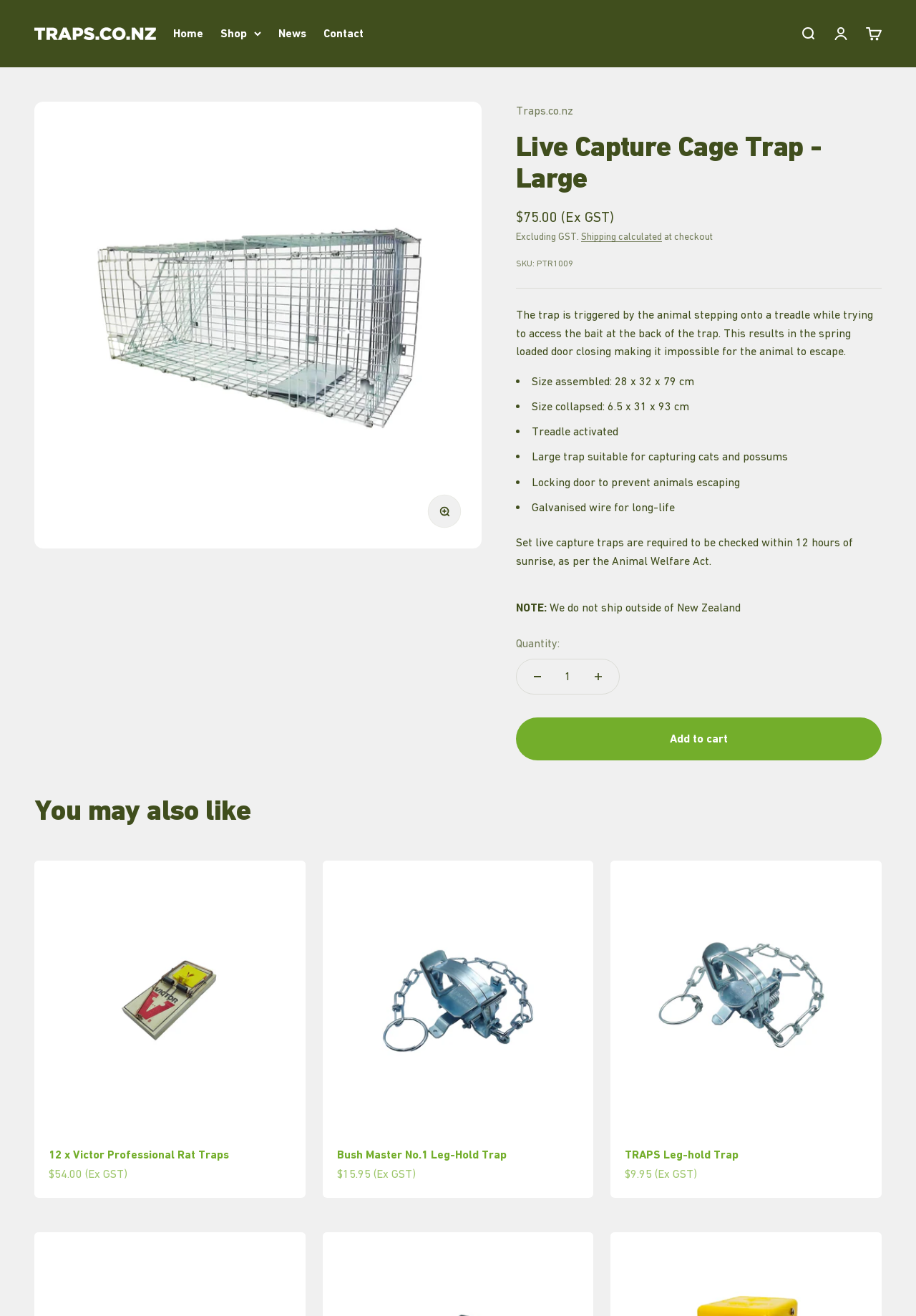Respond with a single word or phrase to the following question:
What is the recommended checking frequency for live capture traps?

Within 12 hours of sunrise